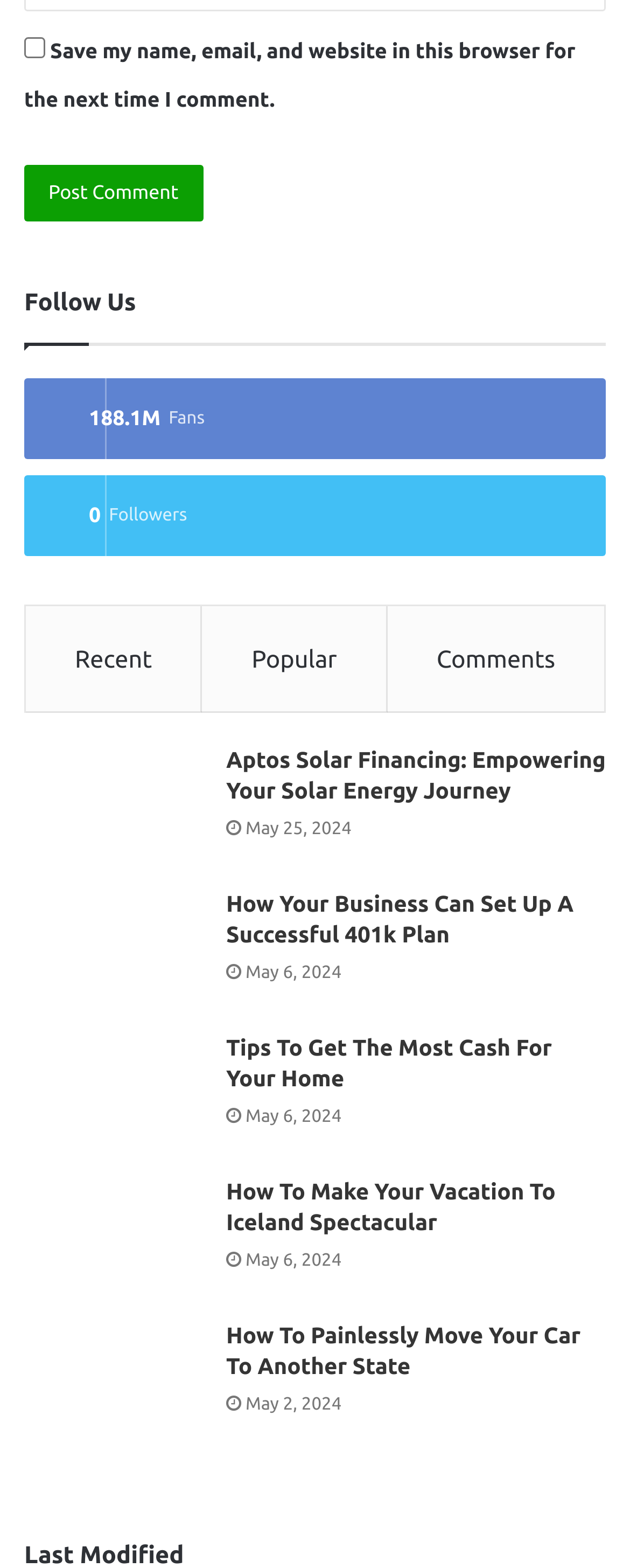How many images are on the webpage?
Please answer the question with a single word or phrase, referencing the image.

5